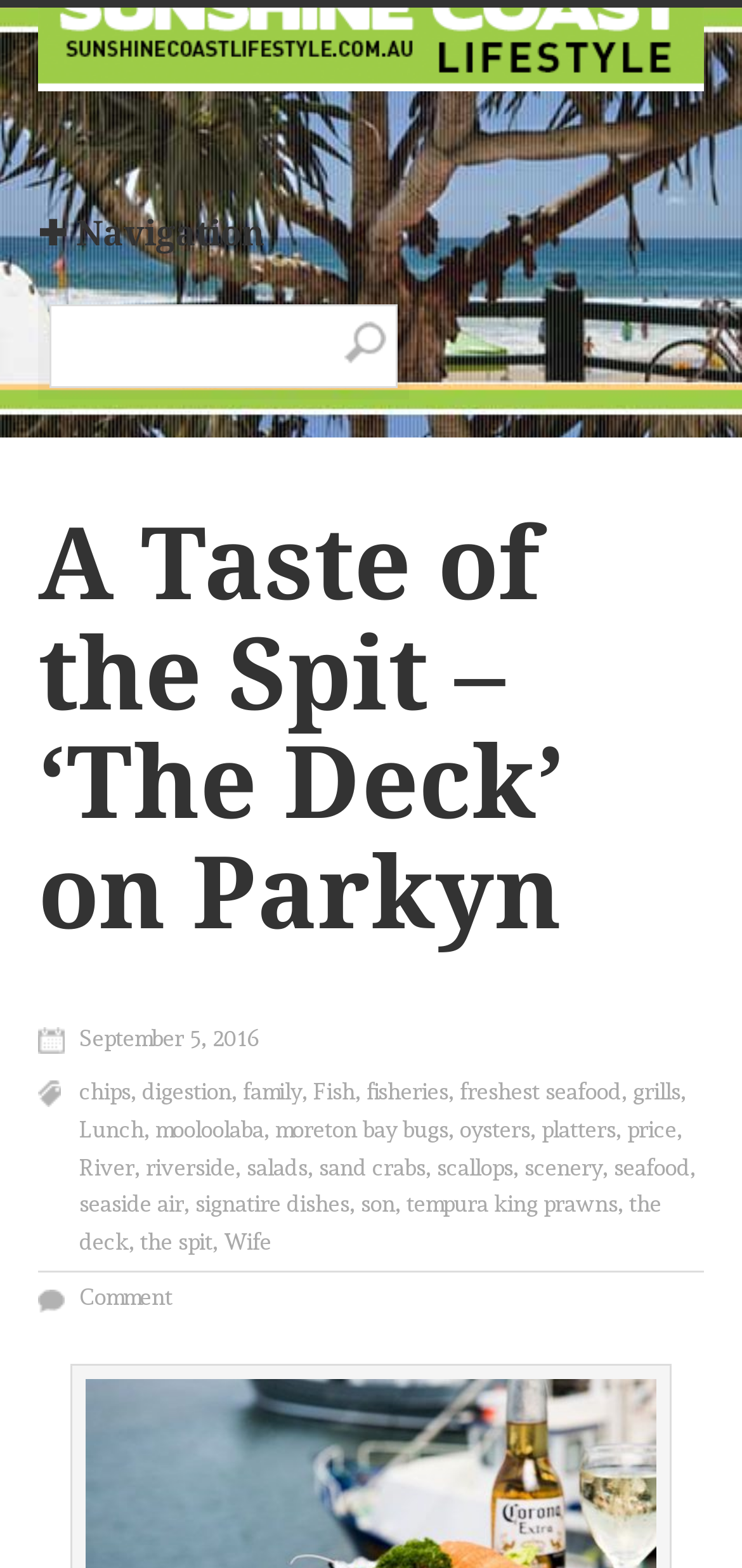Create a detailed summary of all the visual and textual information on the webpage.

The webpage appears to be an article about a restaurant or dining experience called "A Taste of the Spit – ‘The Deck’ on Parkyn" on the Sunshine Coast. At the top, there is a navigation link and a search bar with a submit button. Below the navigation, there is a heading with the title of the article.

The main content of the article is divided into sections, with a date "September 5, 2016" at the top. Below the date, there are multiple links to related topics, such as "chips", "digestion", "family", "Fish", and many others, which are likely tags or keywords related to the article. These links are arranged in a horizontal list, with commas separating each link.

There are no images on the page. The overall layout is focused on presenting the text-based content in a clear and organized manner.